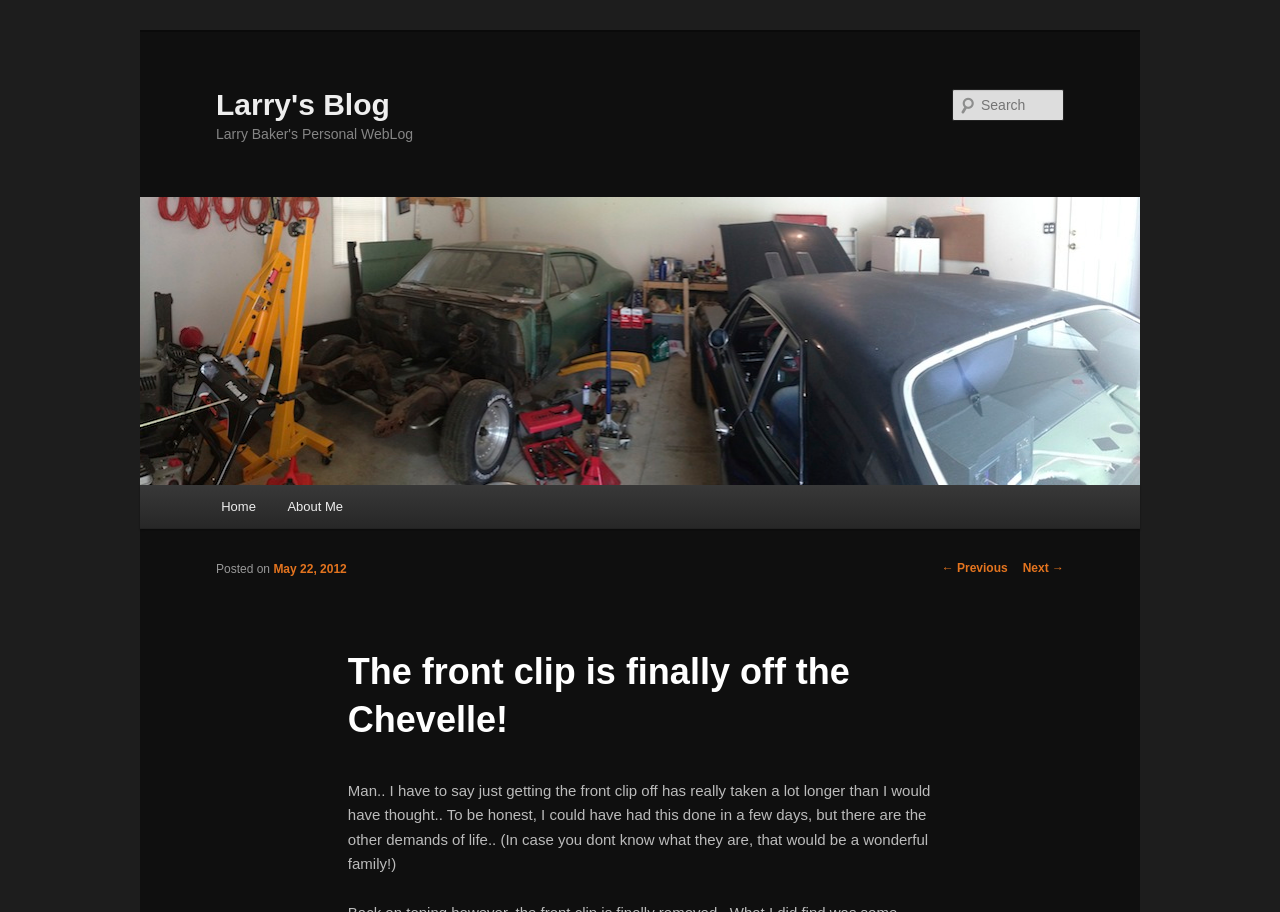How many navigation links are in the main menu?
Examine the screenshot and reply with a single word or phrase.

2